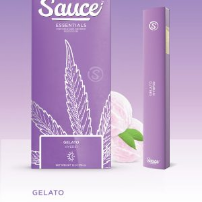What is illustrated on the packaging?
We need a detailed and meticulous answer to the question.

The packaging is adorned with illustrations of cannabis leaves, which symbolize the premium ingredients of the product, as mentioned in the caption.